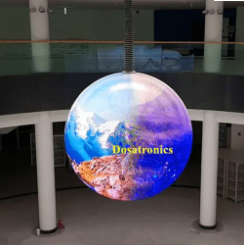Generate a detailed caption that describes the image.

This image features a stunning indoor LED ball display, showcasing vibrant visuals that blend a blue sky and mountainous terrain with an artistic flair. The spherical screen hangs from a ceiling, captivating viewers with its unique design and dynamic color palette. Prominently displayed in the center of the ball is the name "Dosatronics," suggesting that this installation may be part of a branding or promotional effort. The setting appears to be an expansive indoor space, enhancing the immersive experience of the display, which seamlessly integrates technology and creativity.